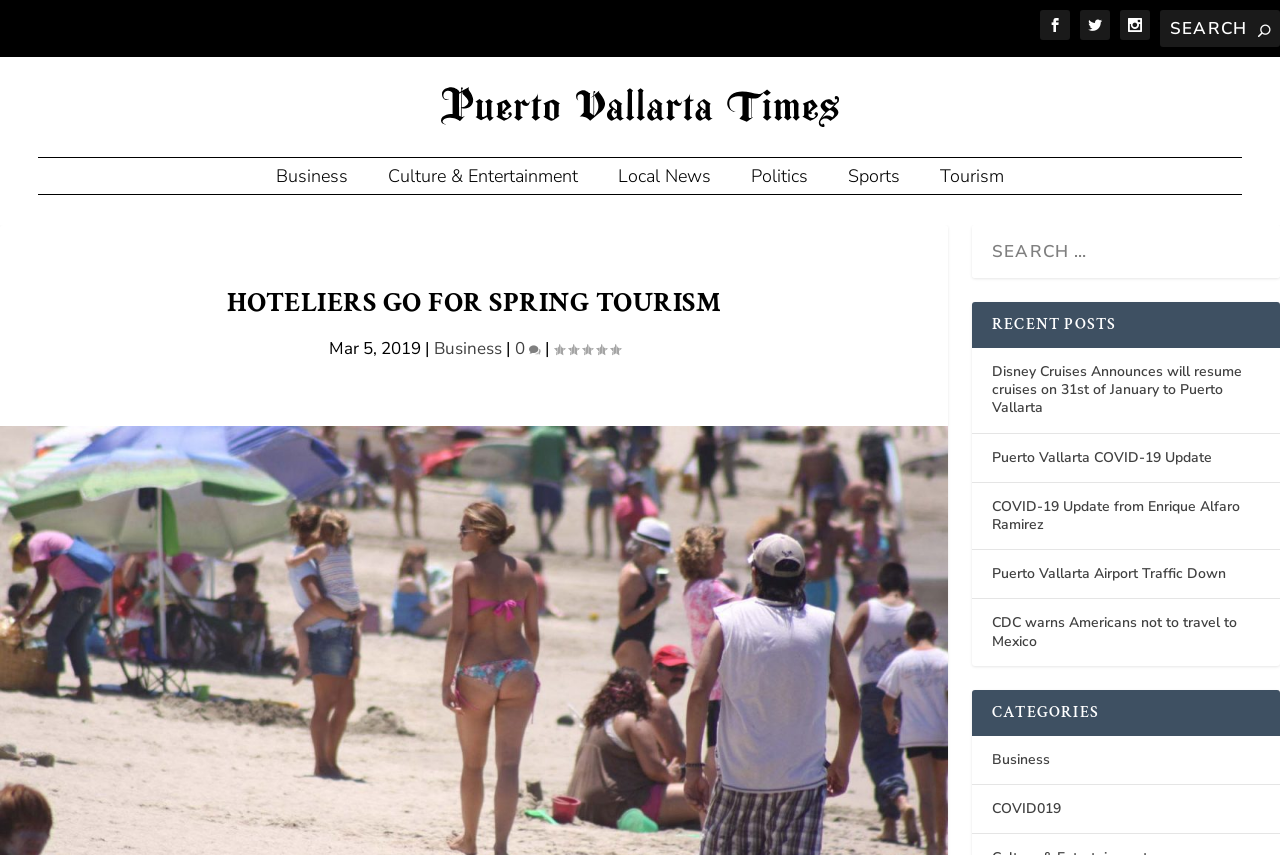Please find and generate the text of the main header of the webpage.

HOTELIERS GO FOR SPRING TOURISM